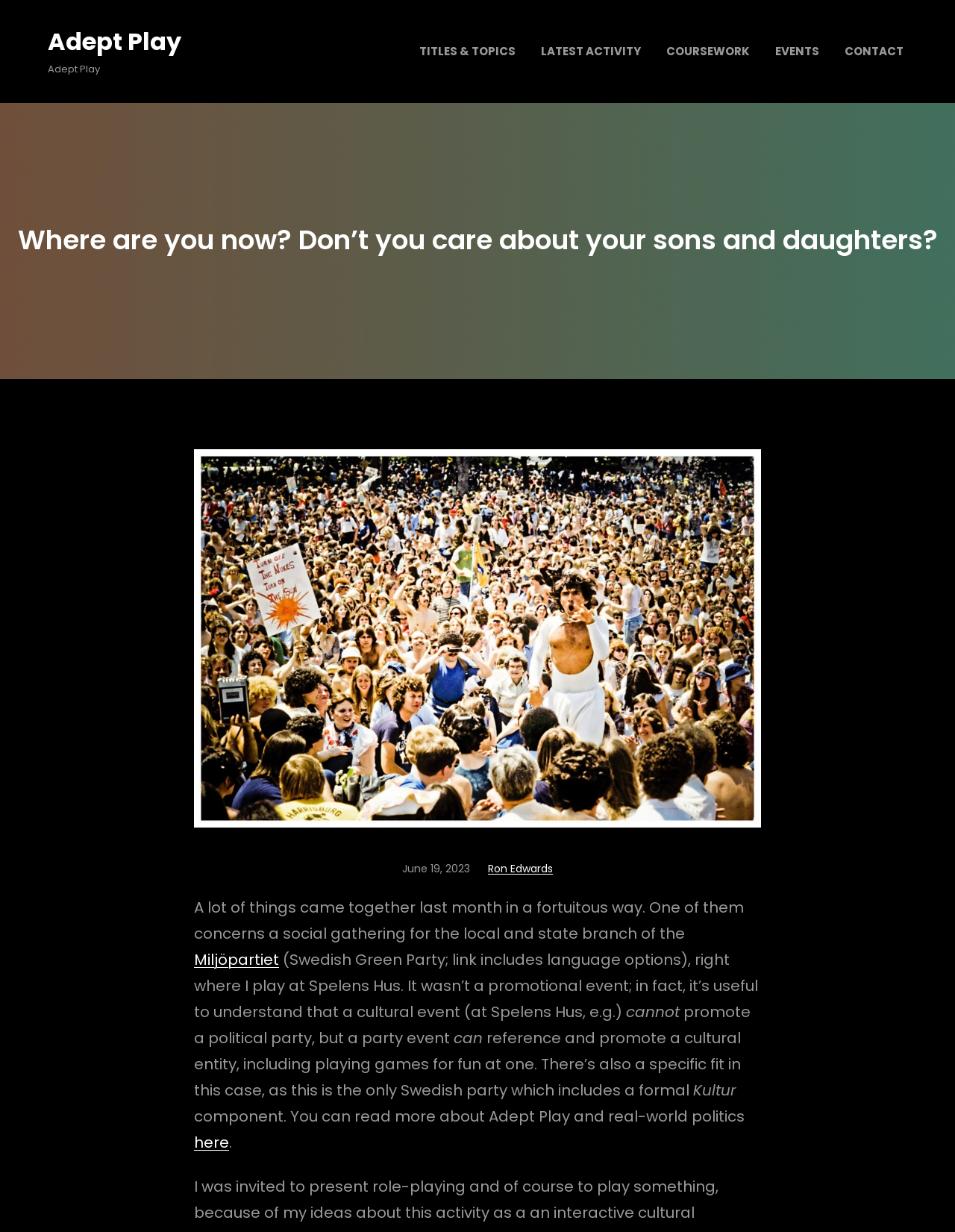What is the name of the cultural entity mentioned in the article?
Provide a concise answer using a single word or phrase based on the image.

Spelens Hus